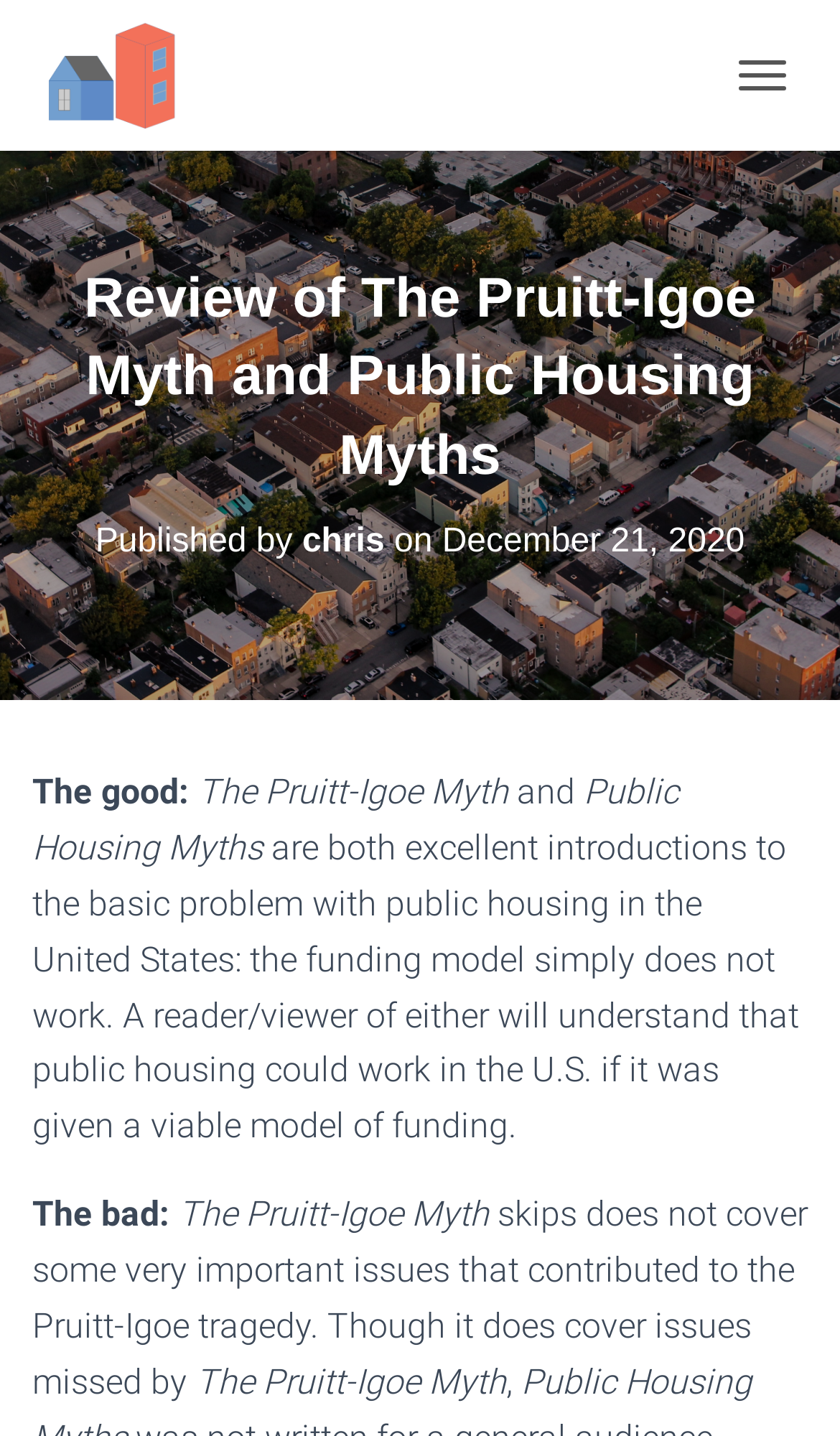Please answer the following question using a single word or phrase: 
What is the date of publication of the article?

December 21, 2020